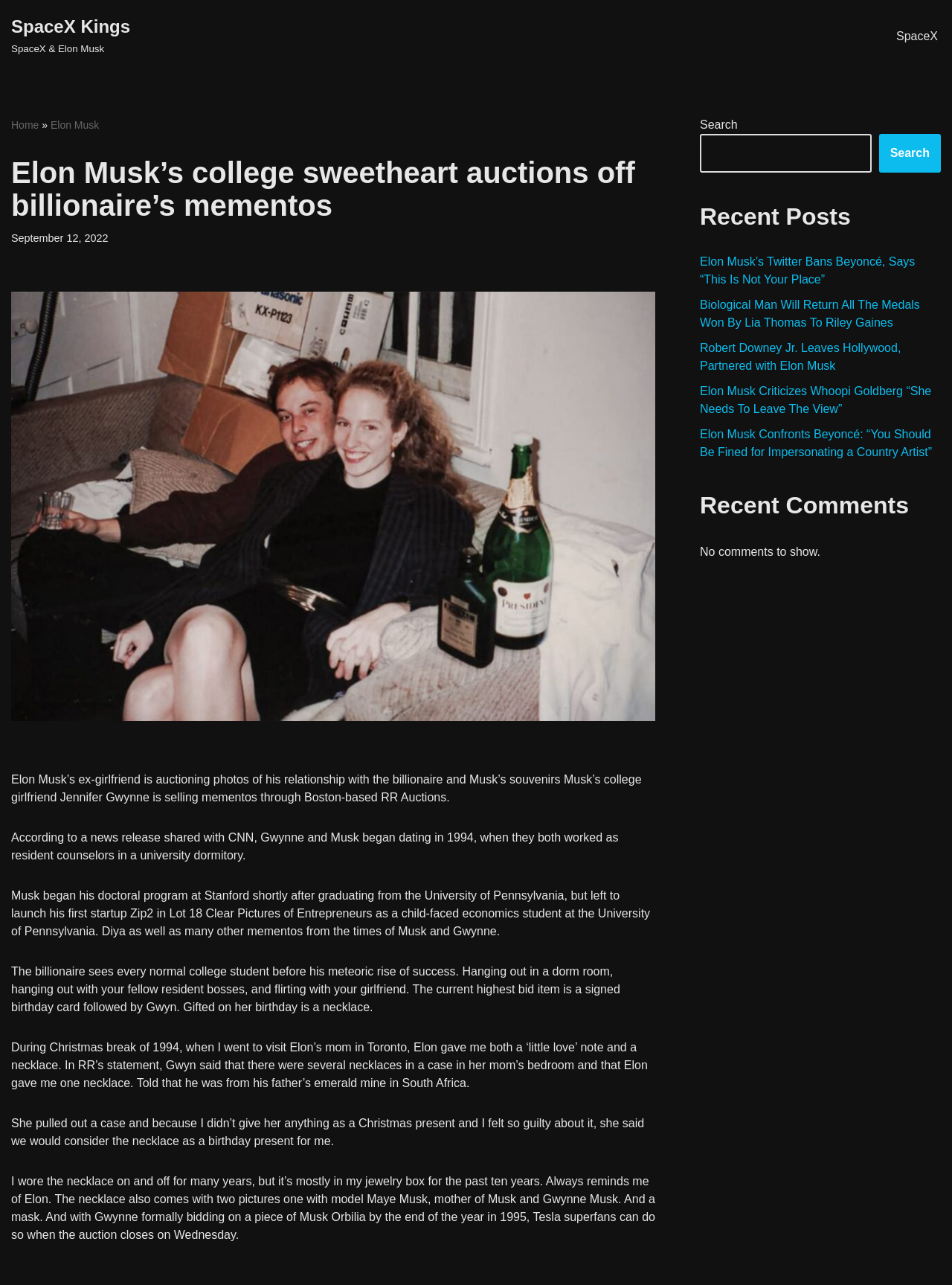How many recent posts are listed on the webpage?
Please describe in detail the information shown in the image to answer the question.

The webpage lists recent posts in a section titled 'Recent Posts'. There are 5 links to recent posts listed, including 'Elon Musk’s Twitter Bans Beyoncé, Says “This Is Not Your Place”', 'Biological Man Will Return All The Medals Won By Lia Thomas To Riley Gaines', and others. This information can be found by examining the link elements on the webpage.